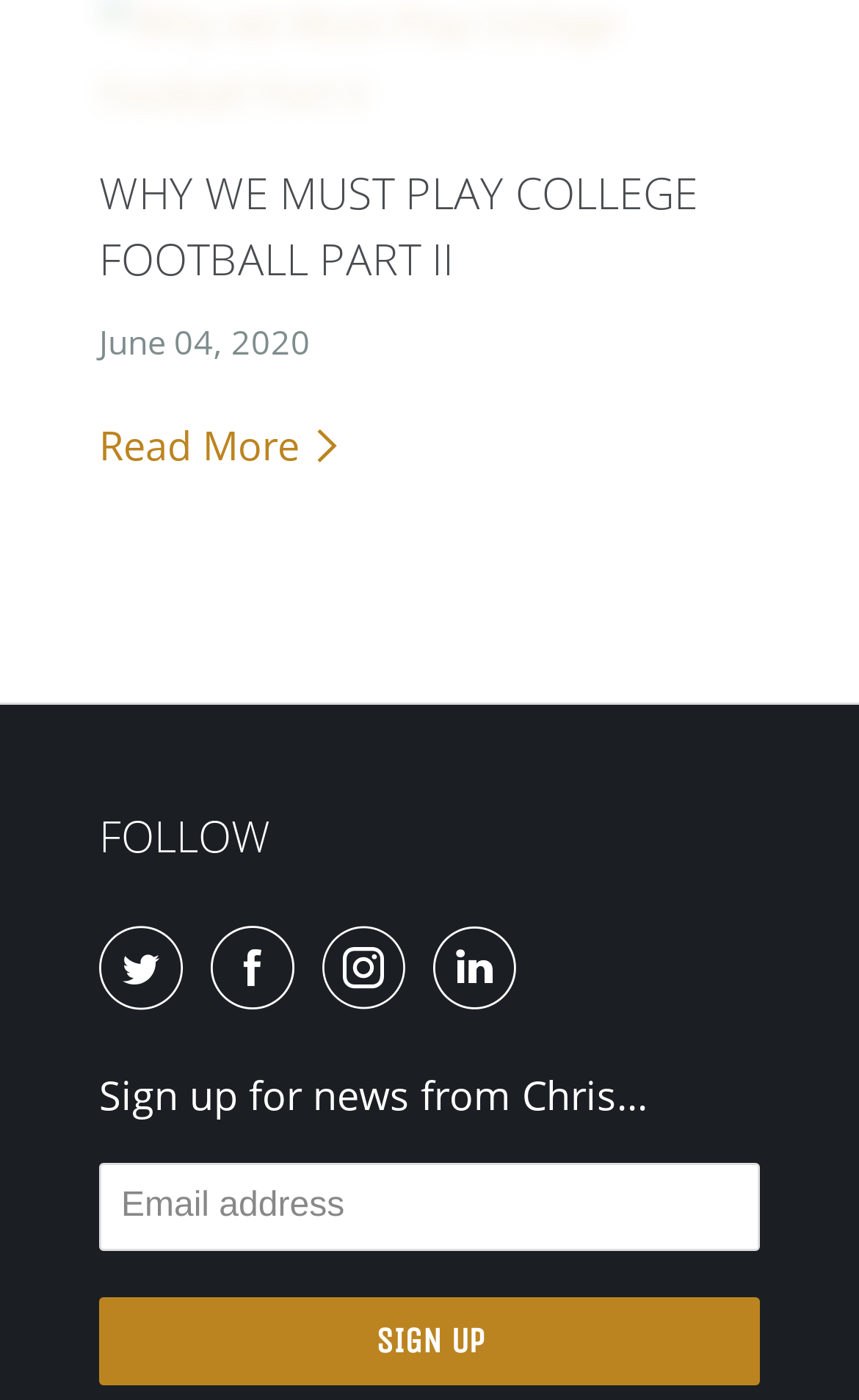Please determine the bounding box coordinates of the clickable area required to carry out the following instruction: "Follow on social media". The coordinates must be four float numbers between 0 and 1, represented as [left, top, right, bottom].

[0.115, 0.661, 0.232, 0.721]